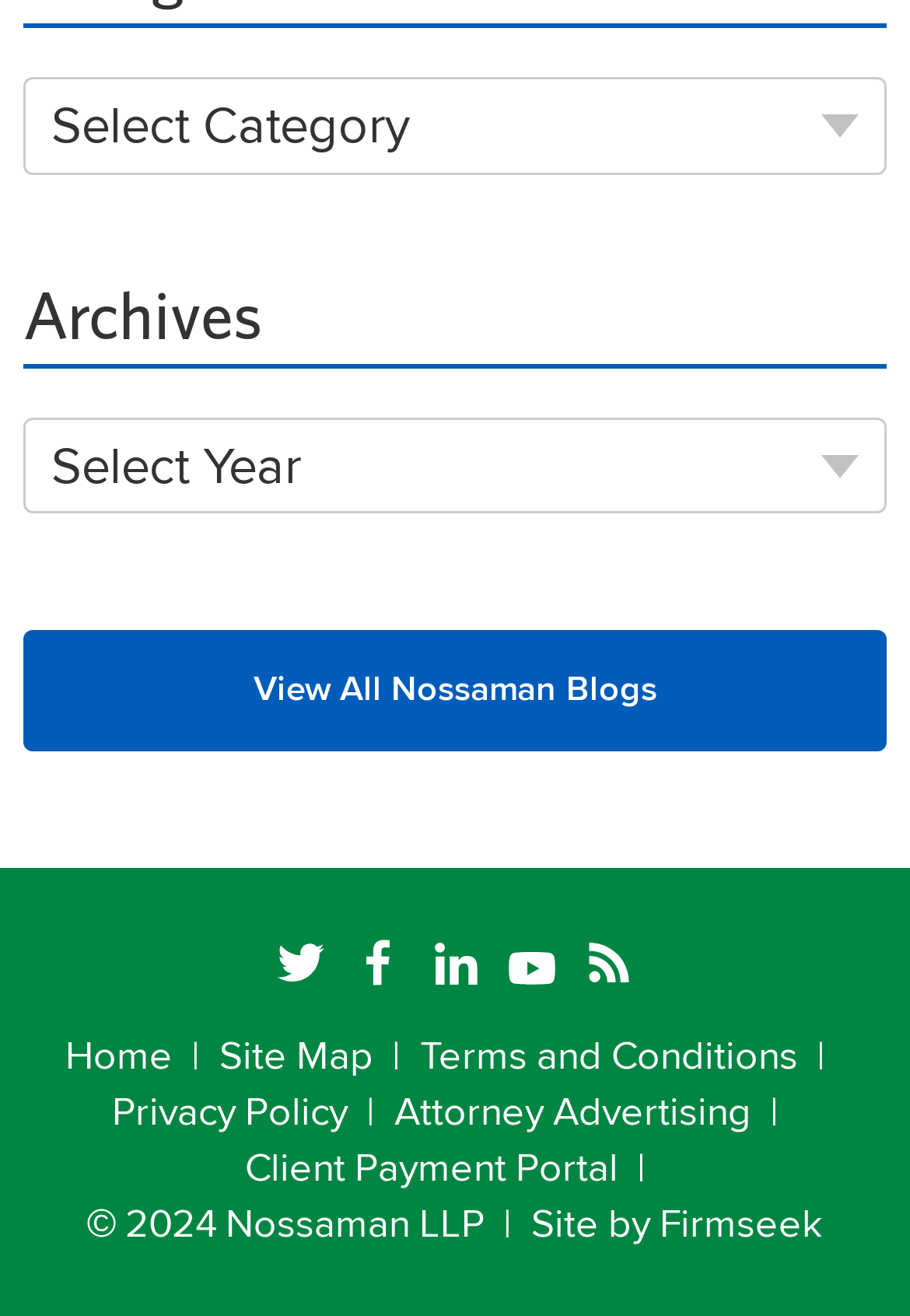Identify the bounding box coordinates of the area that should be clicked in order to complete the given instruction: "Go to Twitter". The bounding box coordinates should be four float numbers between 0 and 1, i.e., [left, top, right, bottom].

[0.288, 0.711, 0.373, 0.753]